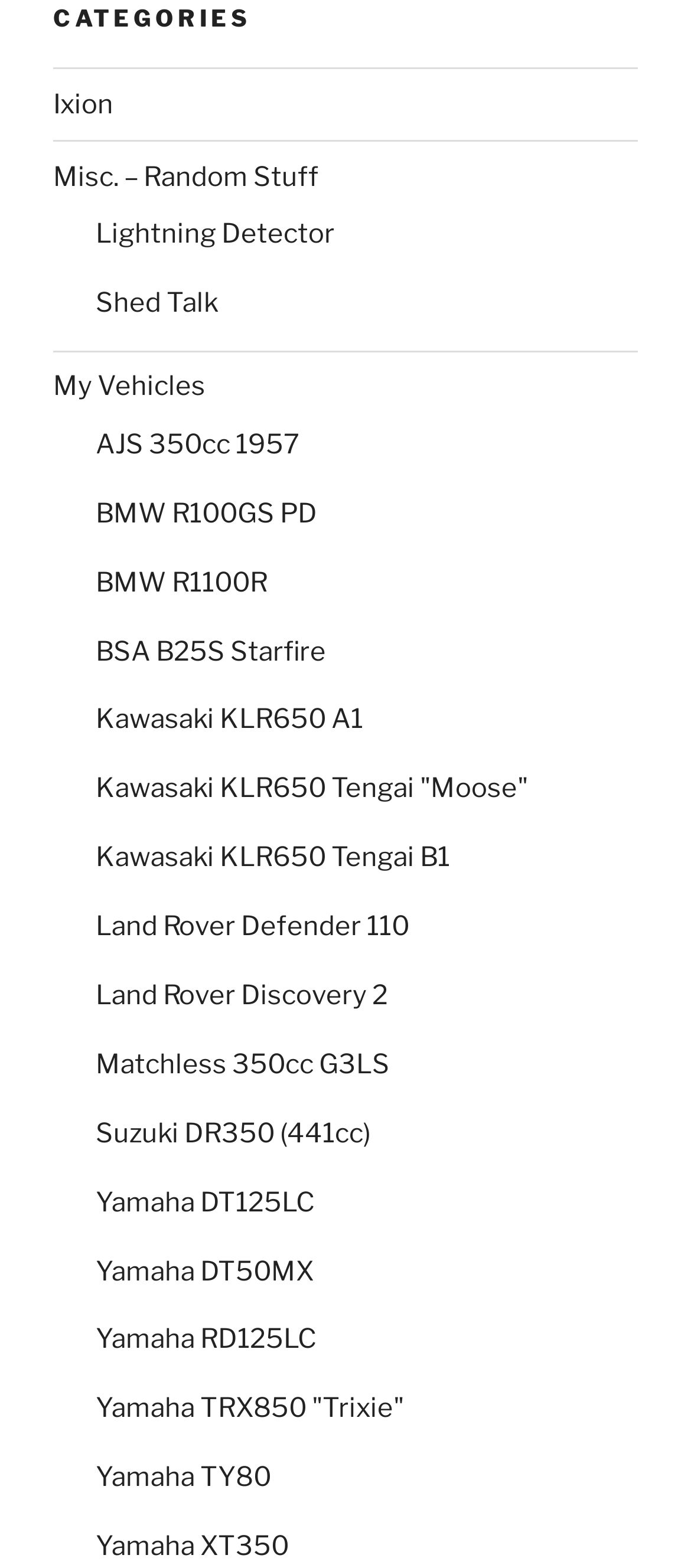Pinpoint the bounding box coordinates of the clickable area necessary to execute the following instruction: "click on Ixion". The coordinates should be given as four float numbers between 0 and 1, namely [left, top, right, bottom].

[0.077, 0.056, 0.164, 0.077]